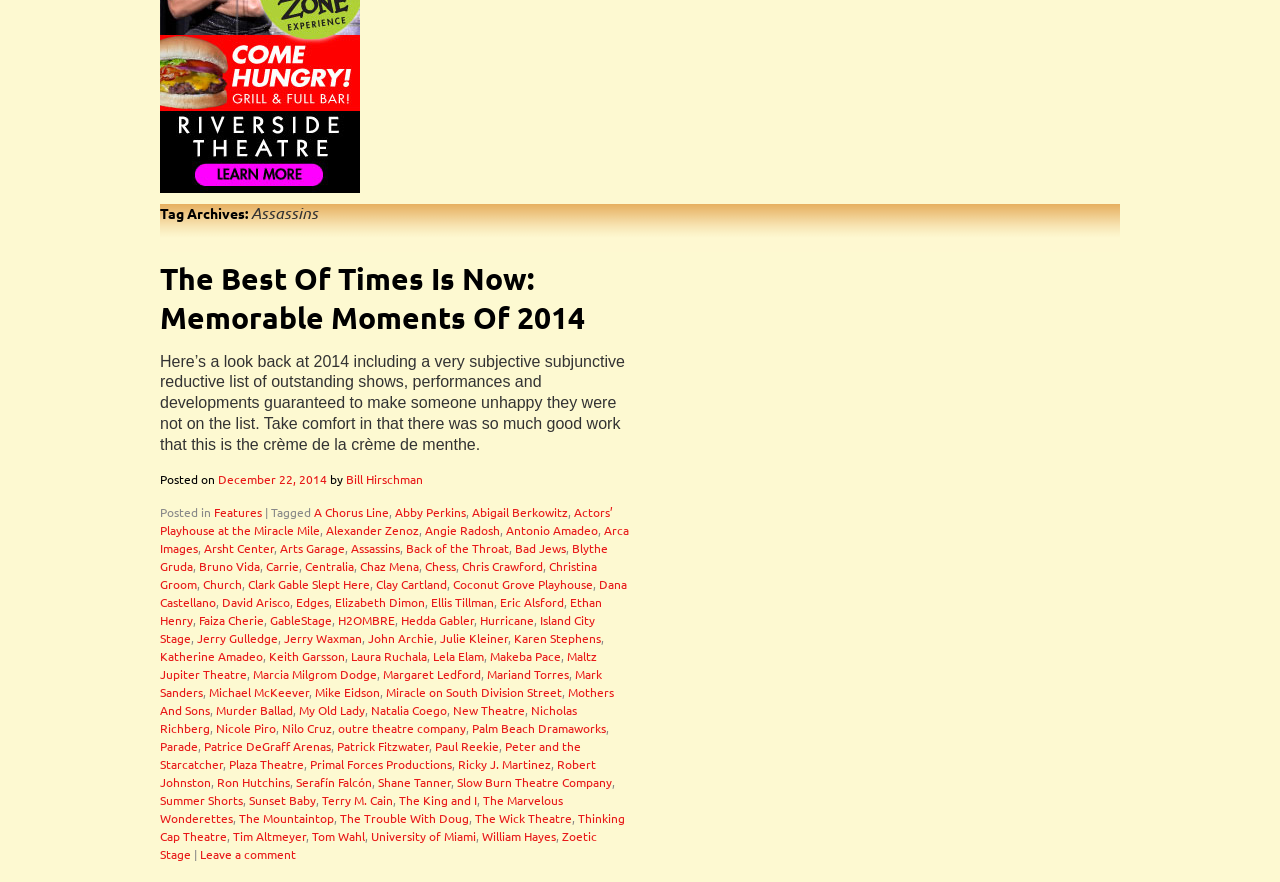Please determine the bounding box coordinates of the area that needs to be clicked to complete this task: 'Click on the link to read 'The Best Of Times Is Now: Memorable Moments Of 2014''. The coordinates must be four float numbers between 0 and 1, formatted as [left, top, right, bottom].

[0.125, 0.294, 0.457, 0.38]